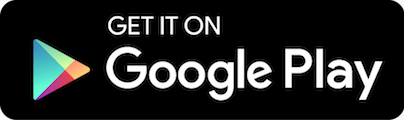Summarize the image with a detailed caption.

The image features a prominent "Get it on Google Play" button, set against a sleek black background. This visual element is designed to encourage users to download an app, likely aimed at parents, as indicated by surrounding content about a musical phone game for babies and toddlers. The button is prominently displayed, emphasizing its importance as a call to action for users interested in educational and entertaining applications for children.